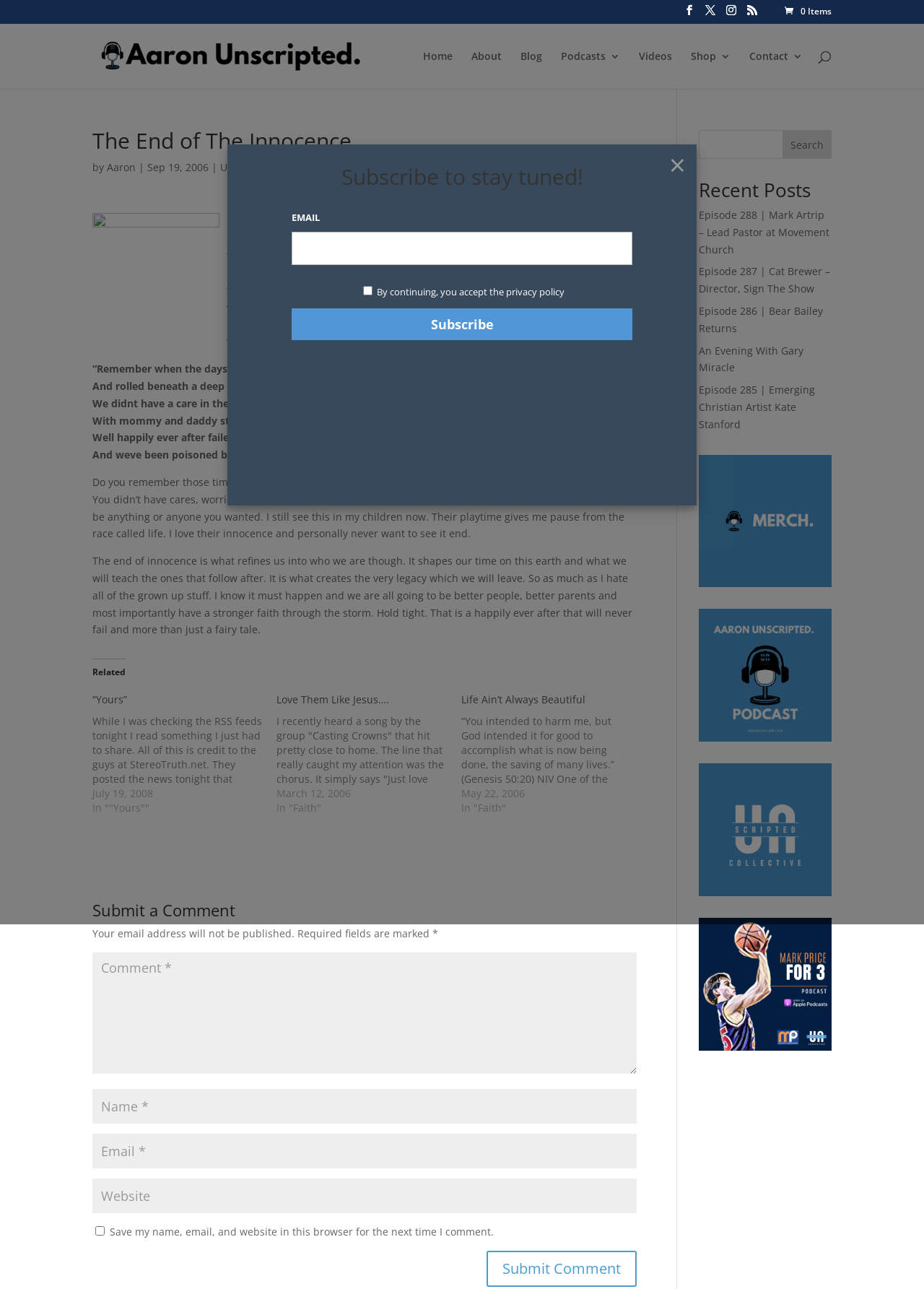Pinpoint the bounding box coordinates for the area that should be clicked to perform the following instruction: "Go to Home page".

[0.458, 0.039, 0.49, 0.069]